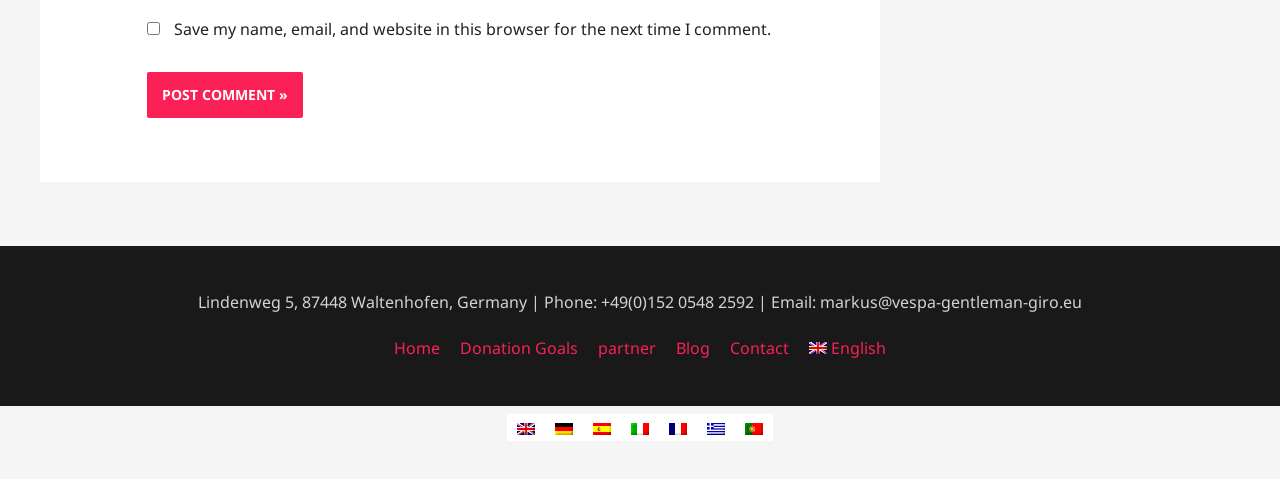Respond to the question with just a single word or phrase: 
What is the address of the location?

Lindenweg 5, 87448 Waltenhofen, Germany